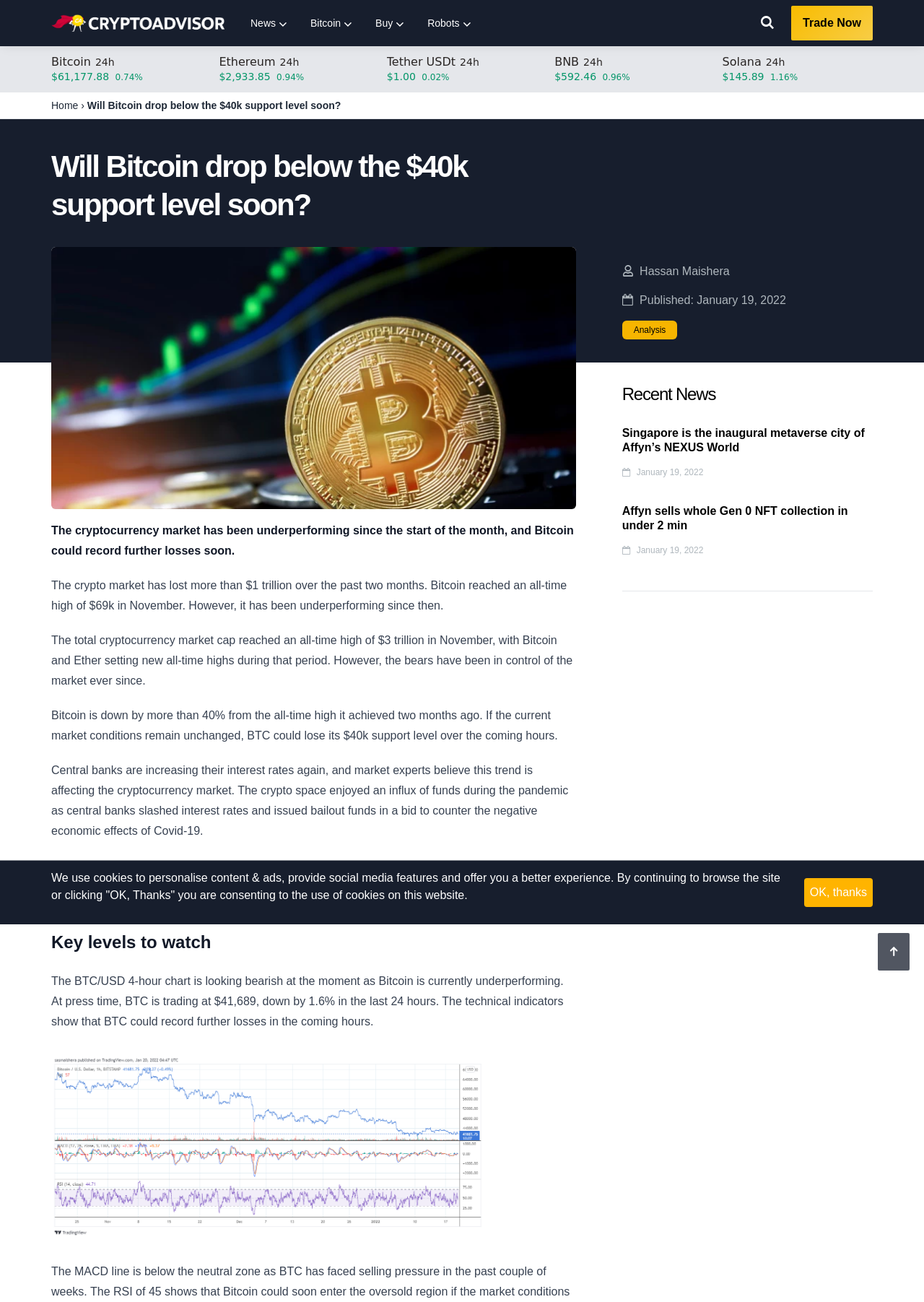Locate the bounding box coordinates of the clickable region to complete the following instruction: "Click the second image."

None